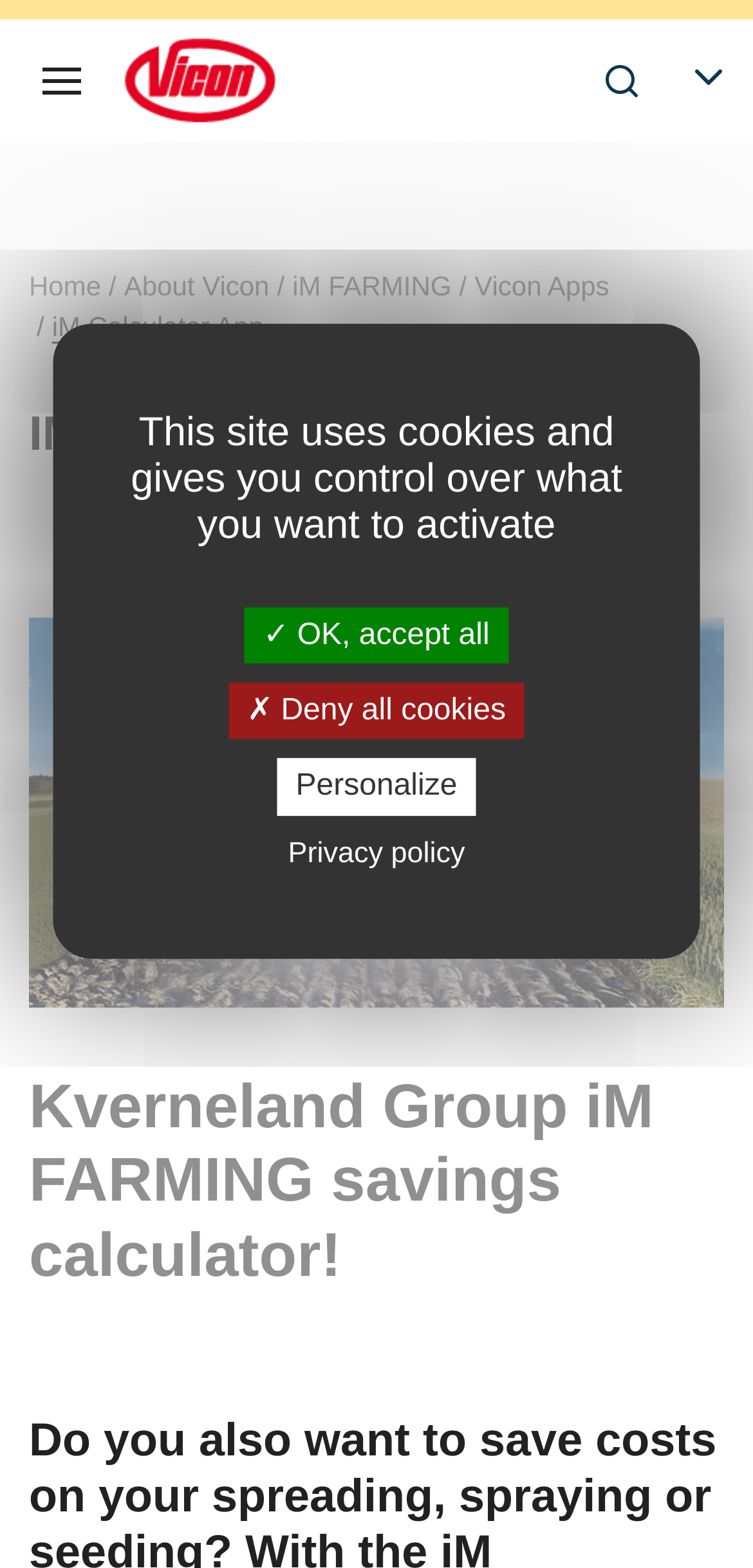Provide the bounding box coordinates of the HTML element described by the text: "OK, accept all".

[0.324, 0.387, 0.676, 0.423]